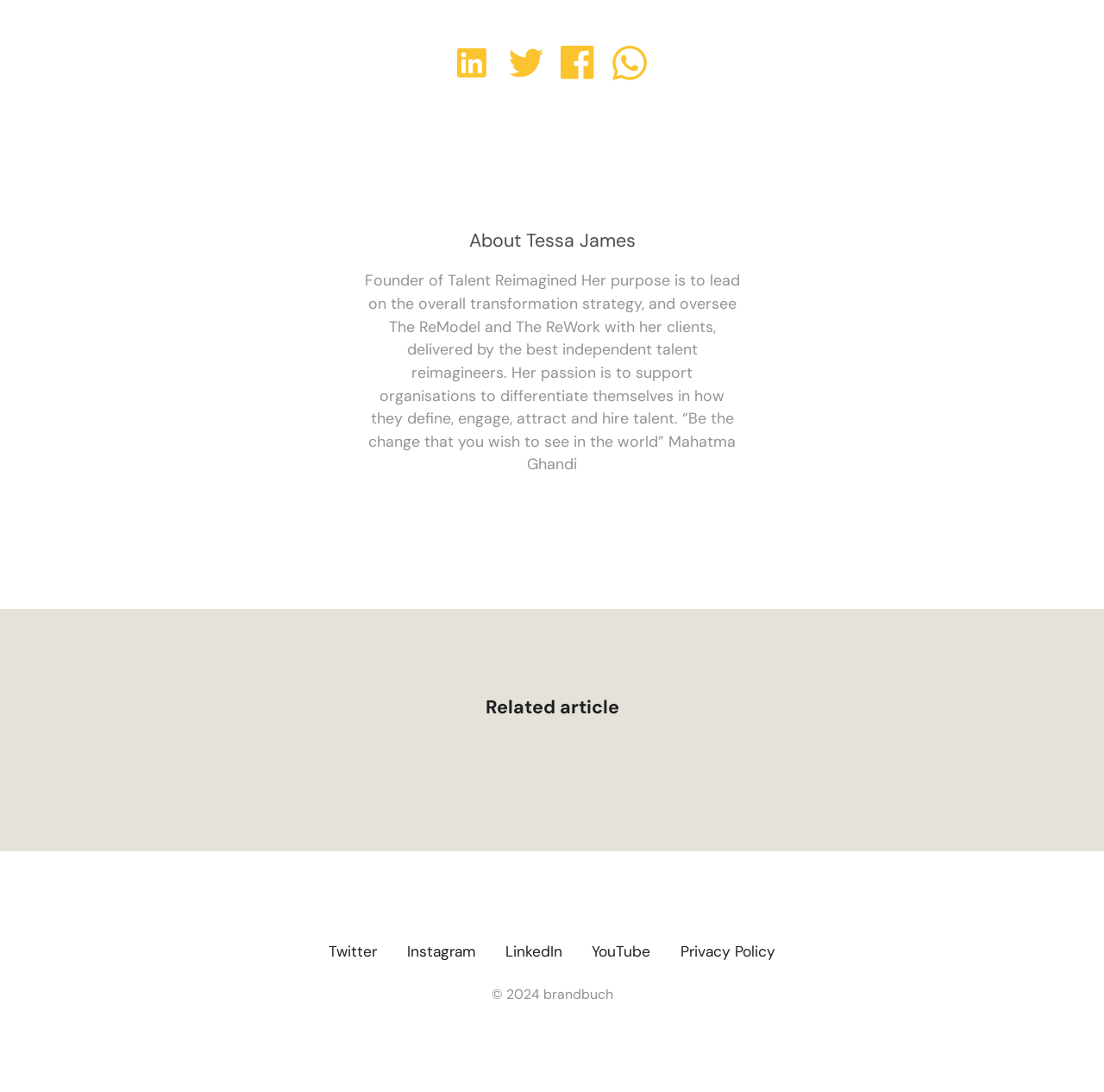Can you find the bounding box coordinates of the area I should click to execute the following instruction: "Check the Privacy Policy"?

[0.616, 0.862, 0.702, 0.88]